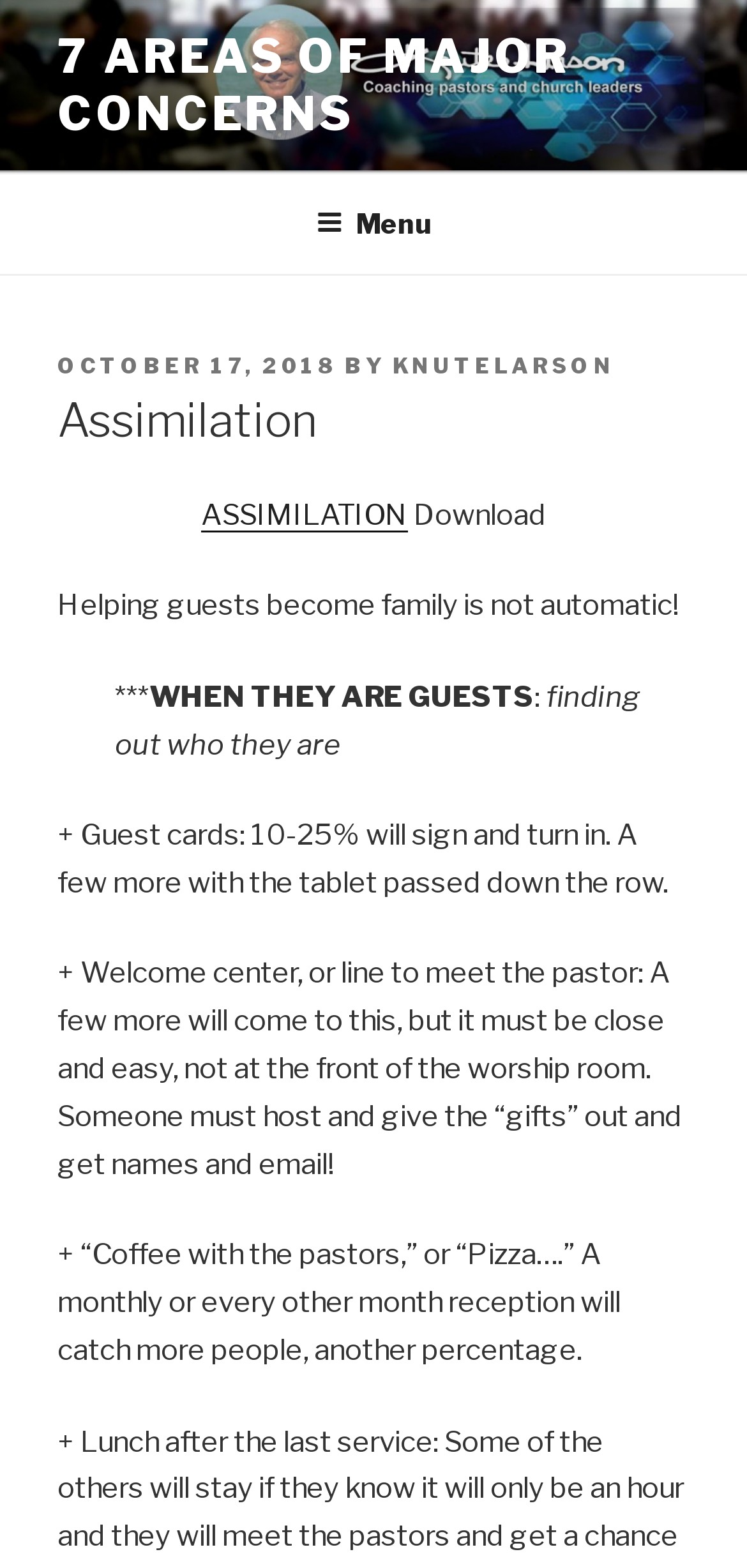Extract the bounding box coordinates for the HTML element that matches this description: "Menu". The coordinates should be four float numbers between 0 and 1, i.e., [left, top, right, bottom].

[0.386, 0.112, 0.614, 0.172]